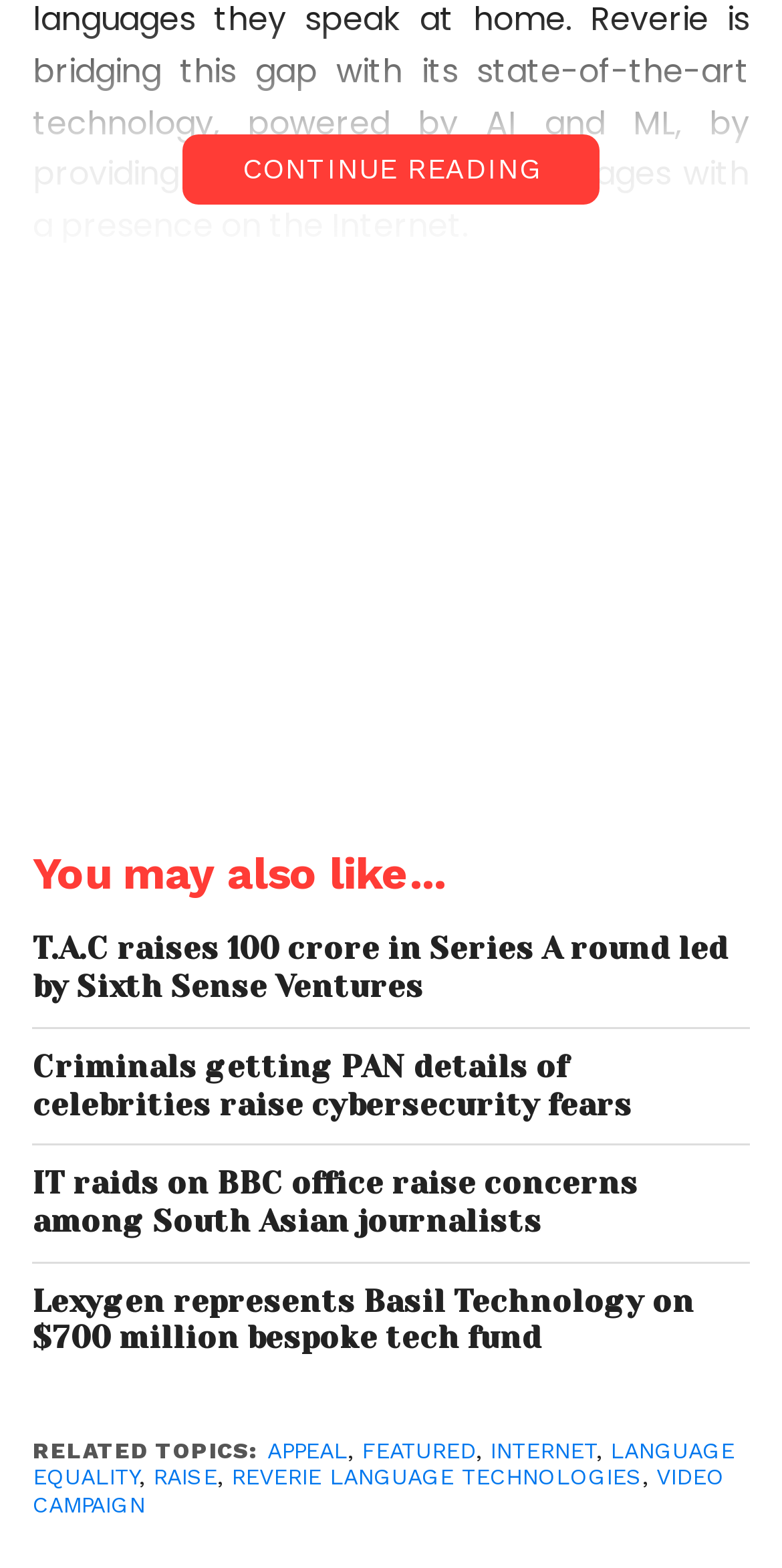Find the bounding box coordinates of the element I should click to carry out the following instruction: "Click on 'CONTINUE READING'".

[0.31, 0.098, 0.69, 0.118]